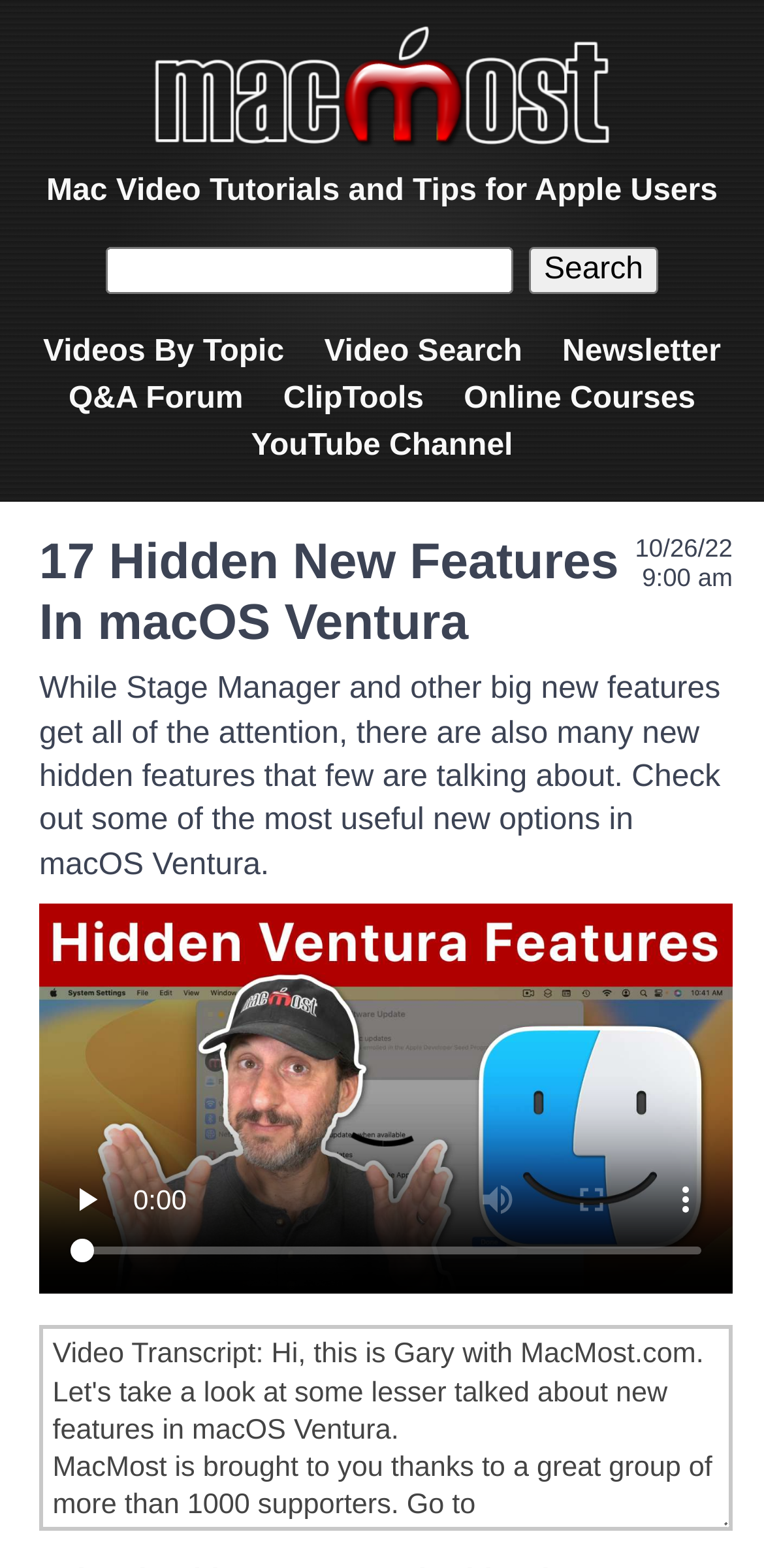What type of content is displayed below the title?
Please use the visual content to give a single word or phrase answer.

Video